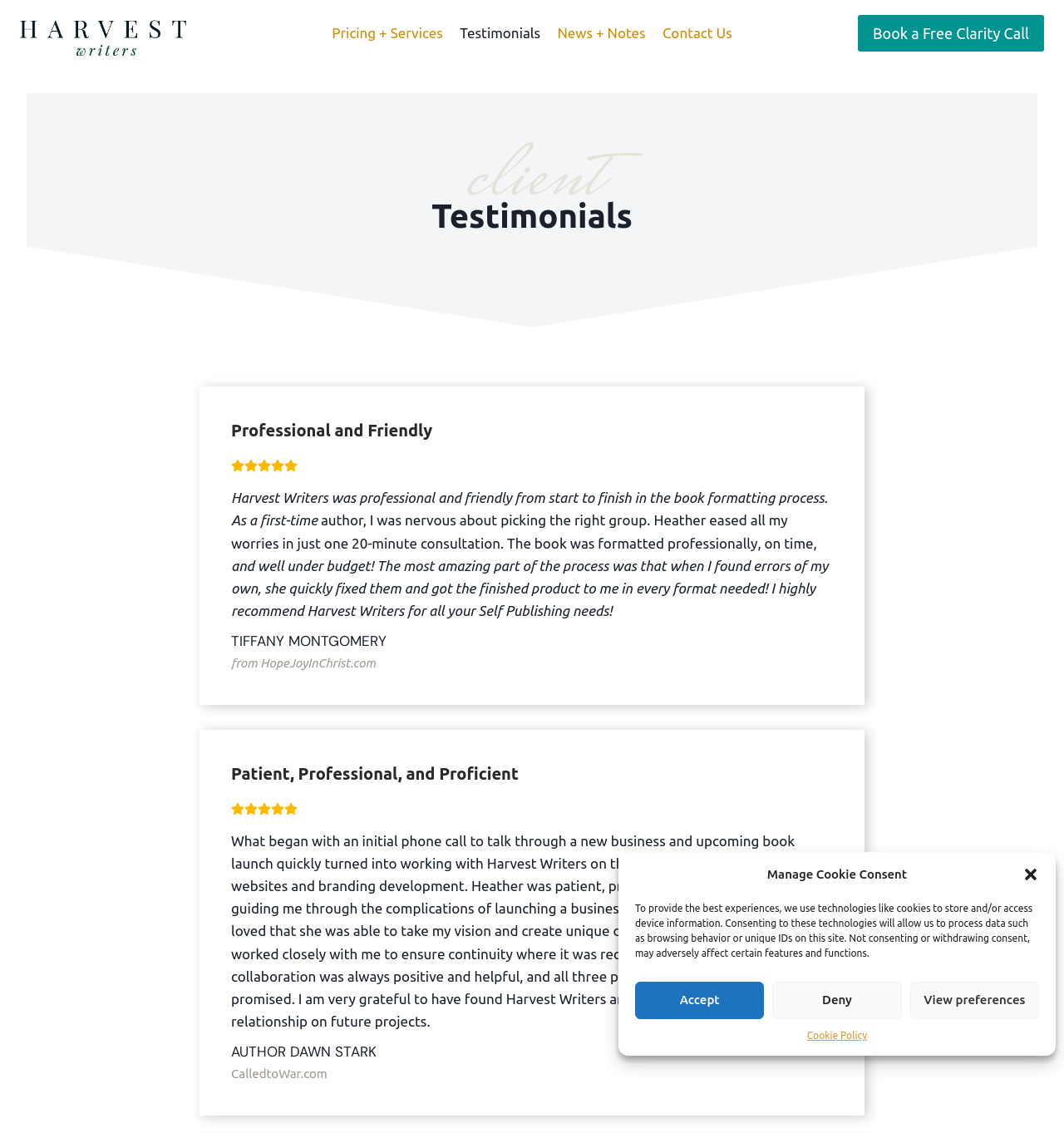Could you find the bounding box coordinates of the clickable area to complete this instruction: "View the 'Harvest Writers' homepage"?

[0.019, 0.009, 0.175, 0.049]